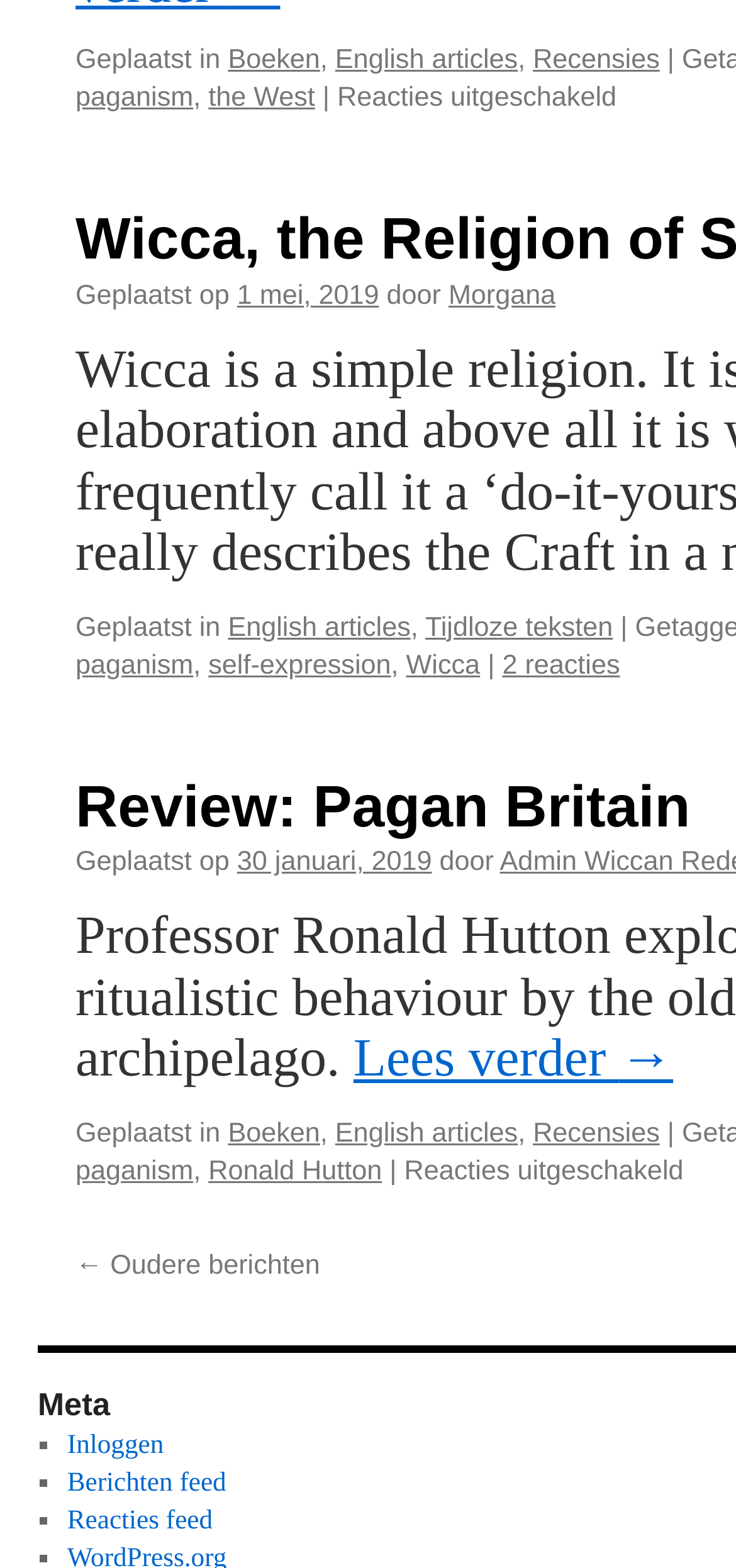Identify the bounding box coordinates for the element you need to click to achieve the following task: "Click on the link to read more". The coordinates must be four float values ranging from 0 to 1, formatted as [left, top, right, bottom].

[0.48, 0.657, 0.915, 0.695]